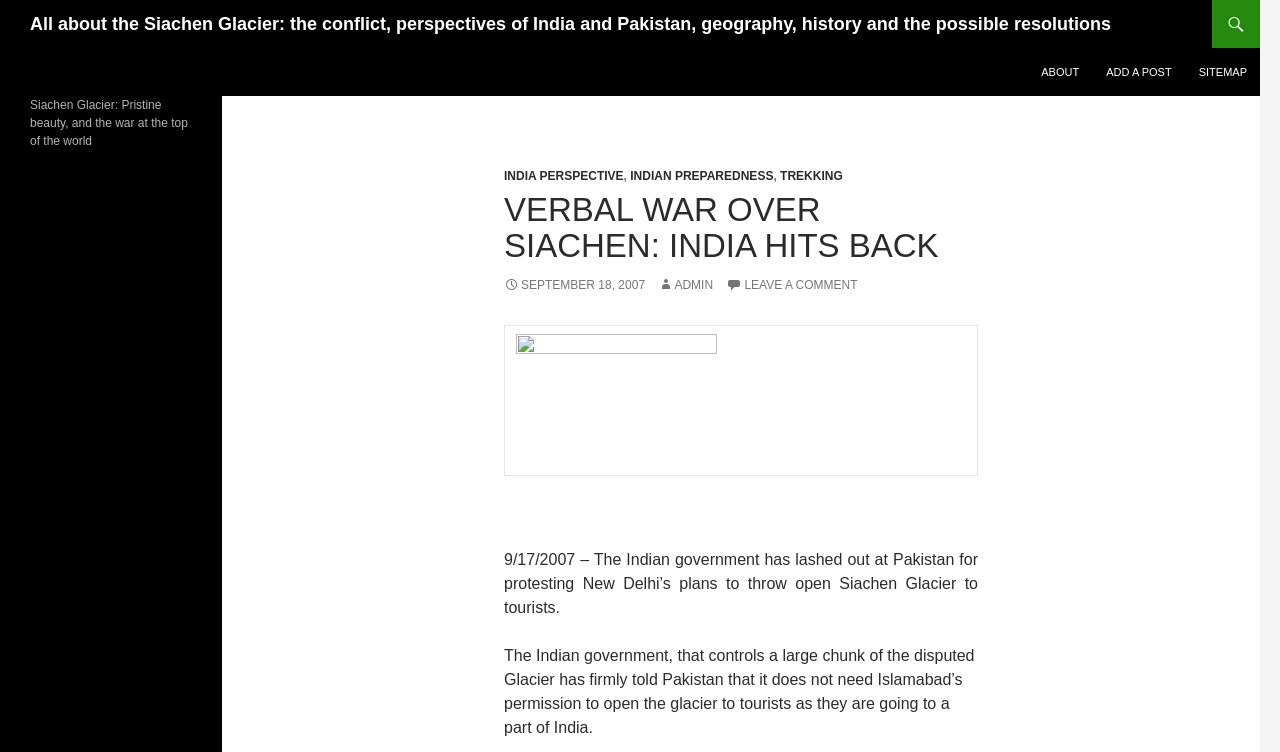What is the topic of the article?
Please respond to the question thoroughly and include all relevant details.

The topic of the article can be determined by looking at the headings and the content of the webpage. The main heading 'VERBAL WAR OVER SIACHEN: INDIA HITS BACK' and the subheading 'Siachen Glacier: Pristine beauty, and the war at the top of the world' suggest that the article is about the Siachen Glacier.